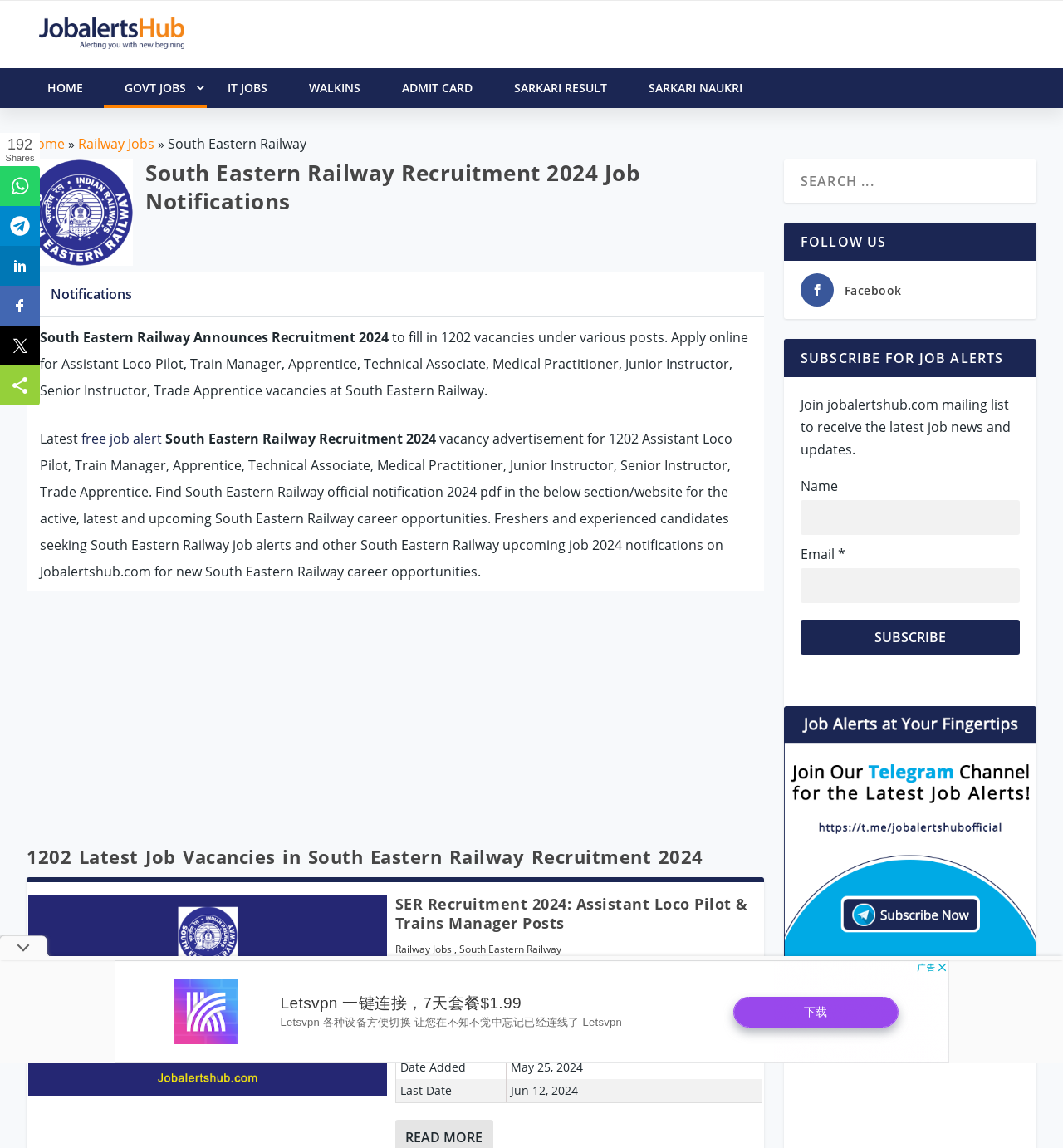Determine the bounding box coordinates of the clickable region to carry out the instruction: "Apply online for Assistant Loco Pilot, Train Manager job".

[0.027, 0.779, 0.364, 0.955]